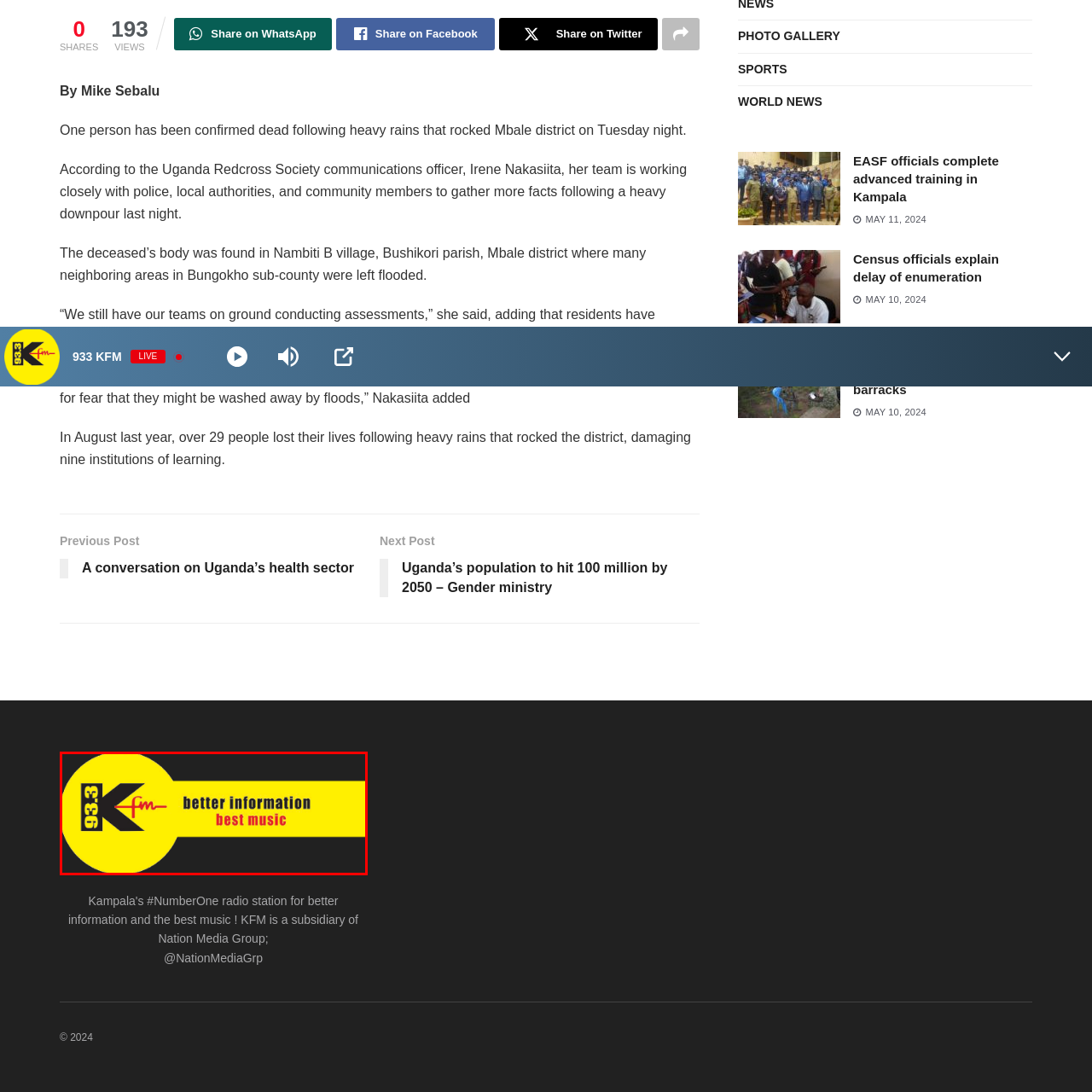Examine the content inside the red bounding box and offer a comprehensive answer to the following question using the details from the image: What is the color of the font used for the tagline 'best music'?

The tagline 'best music' is written in bright red font, which emphasizes the station's commitment to quality music programming and entertainment.